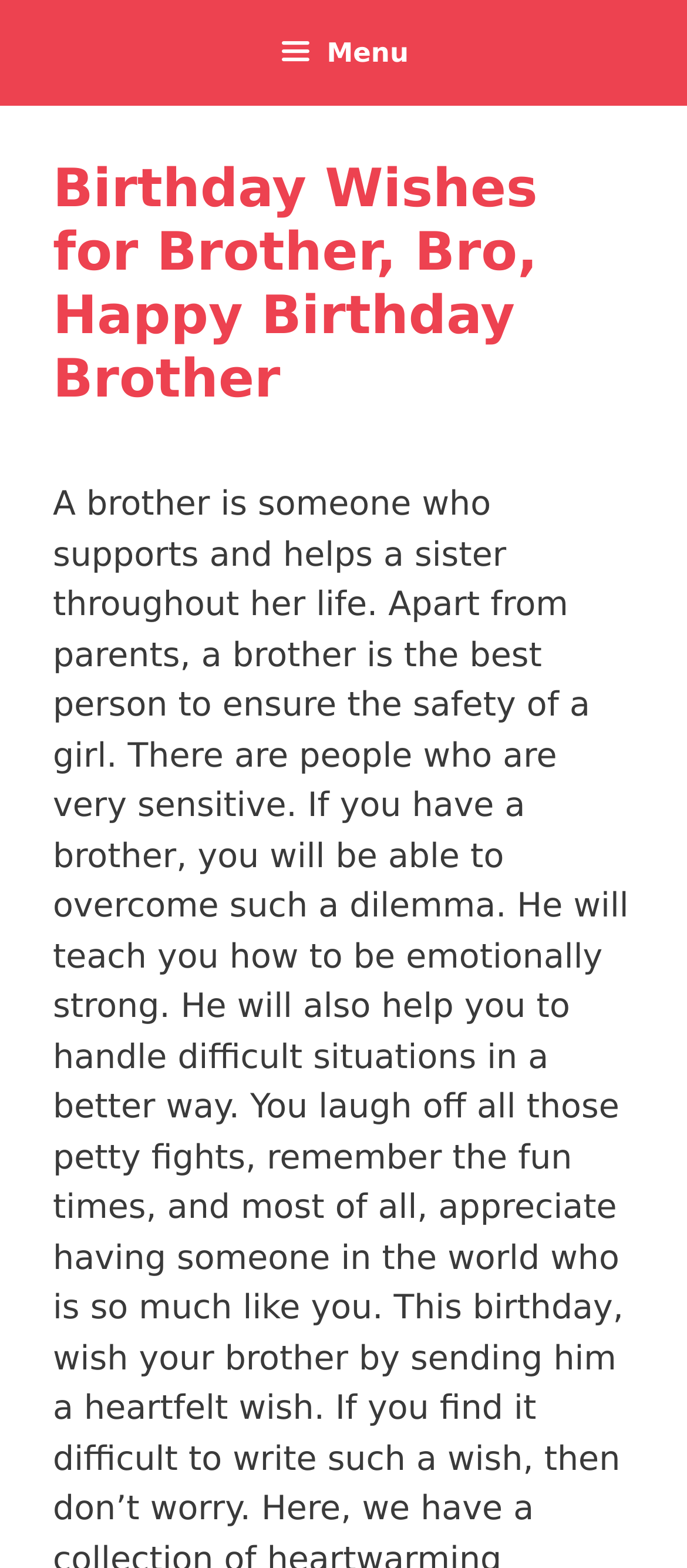Can you locate the main headline on this webpage and provide its text content?

Birthday Wishes for Brother, Bro, Happy Birthday Brother